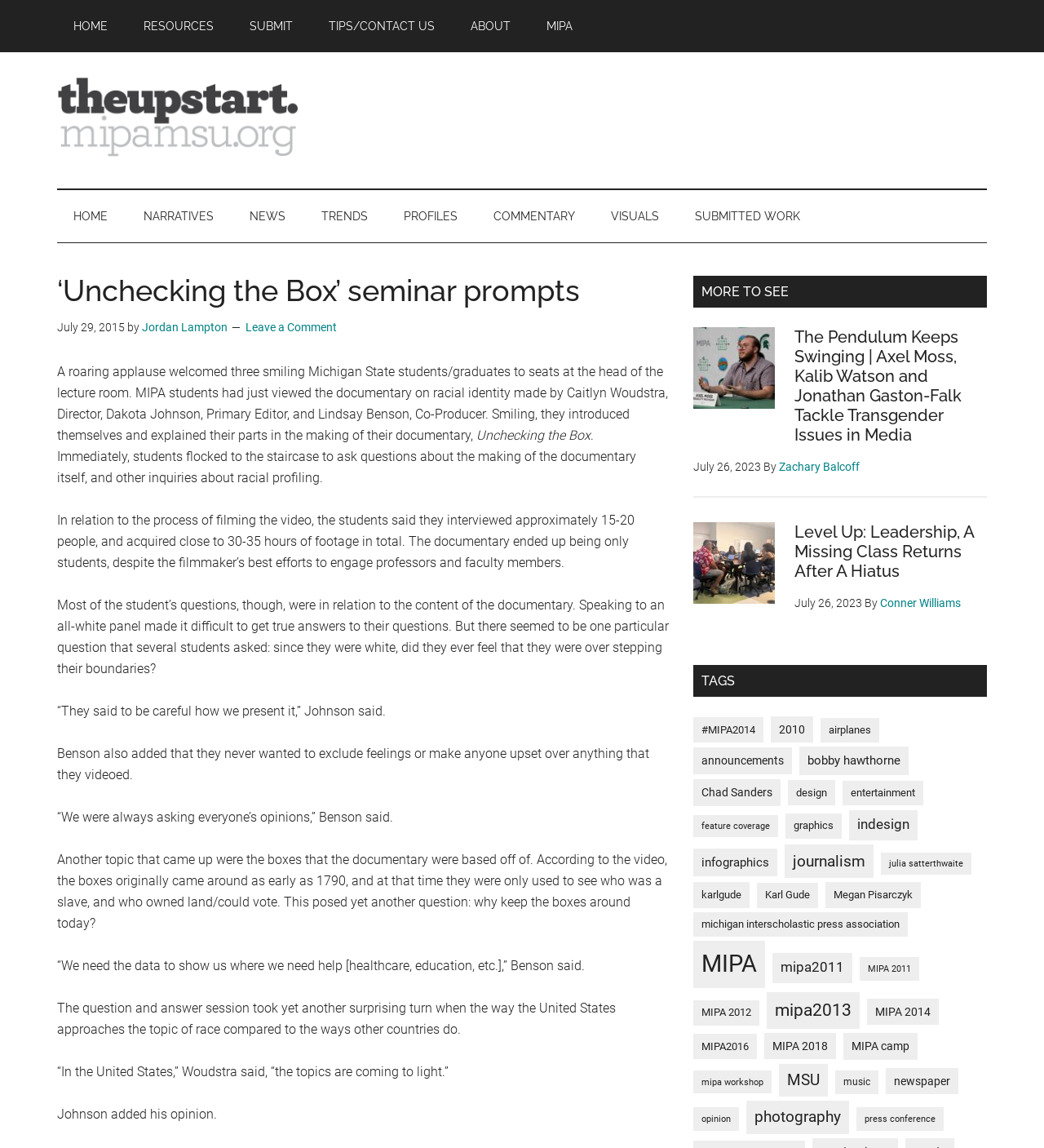Pinpoint the bounding box coordinates of the clickable element to carry out the following instruction: "Click the link 'Leave a Comment'."

[0.235, 0.279, 0.323, 0.291]